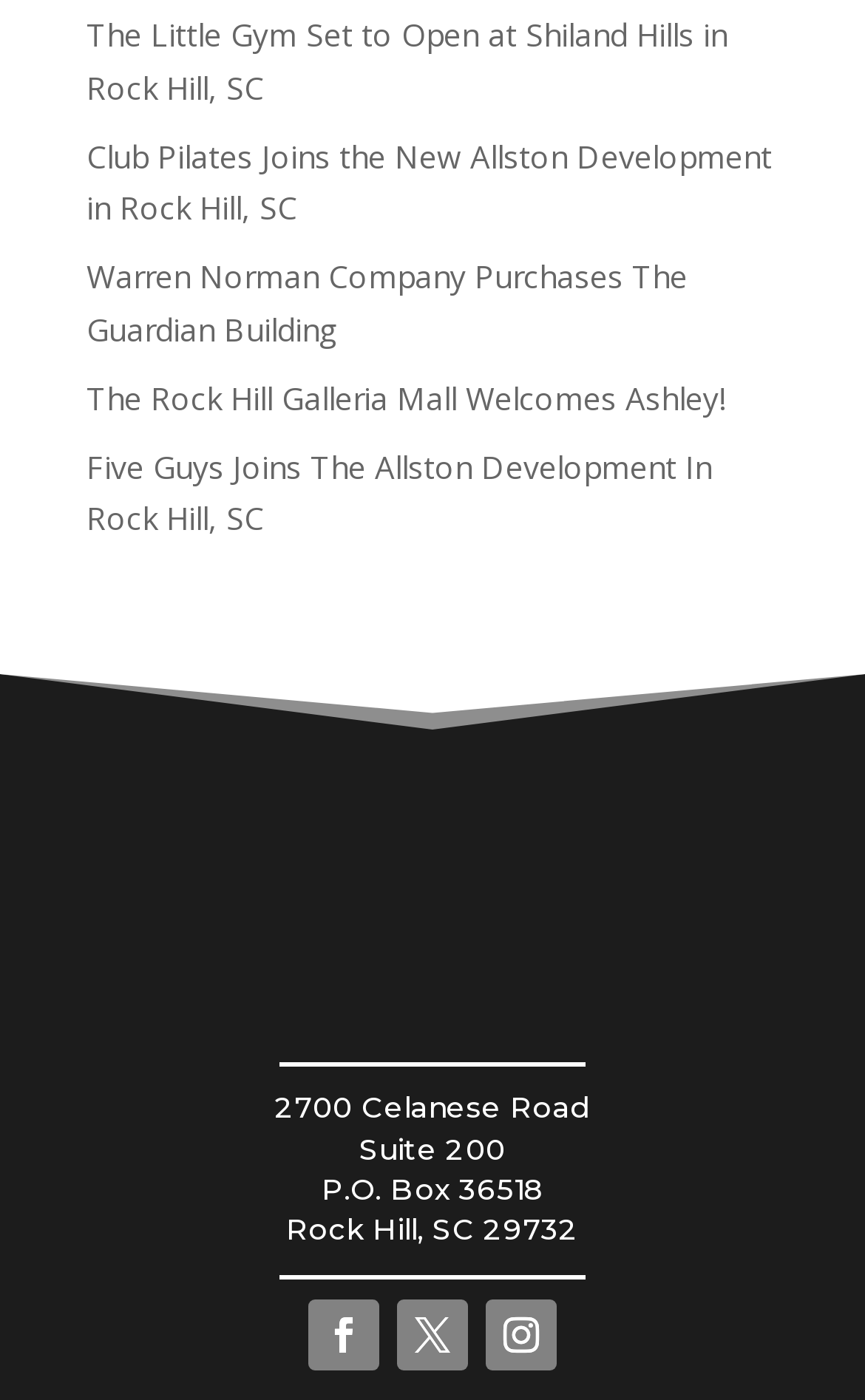Reply to the question with a single word or phrase:
How many icons are at the bottom of the webpage?

3